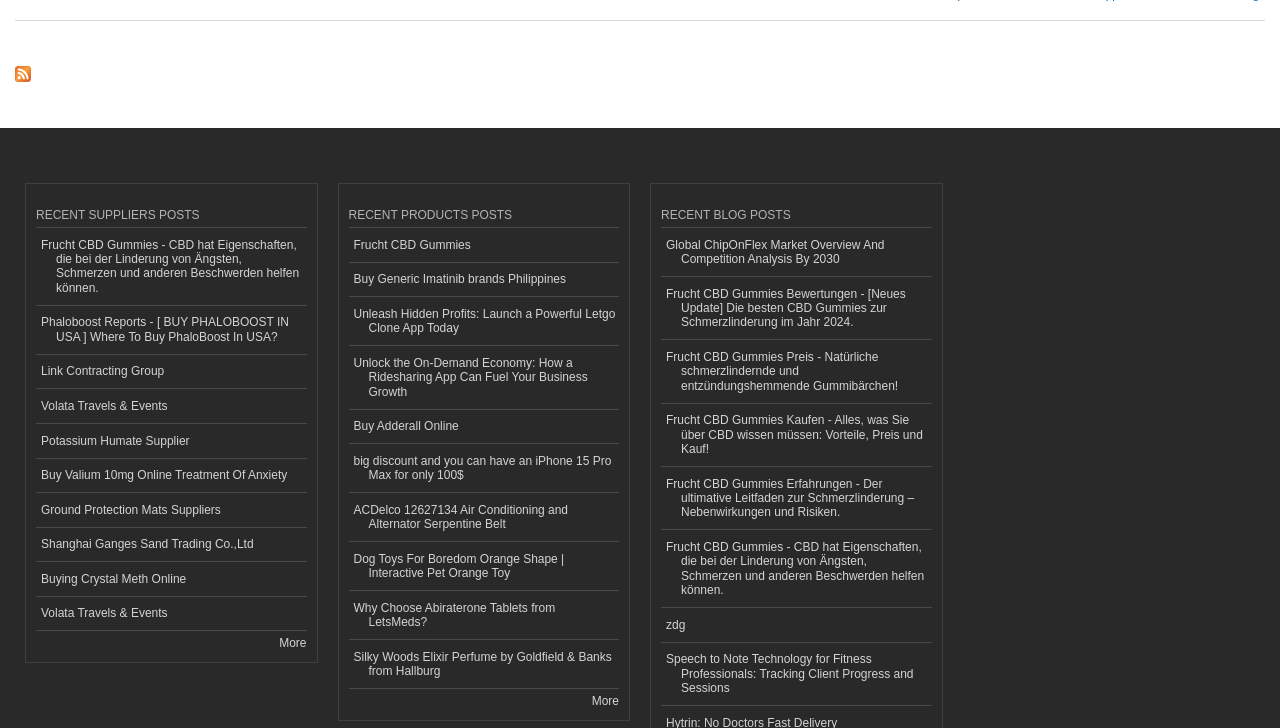Locate the bounding box coordinates of the clickable area to execute the instruction: "Read more recent products posts". Provide the coordinates as four float numbers between 0 and 1, represented as [left, top, right, bottom].

[0.462, 0.953, 0.484, 0.972]